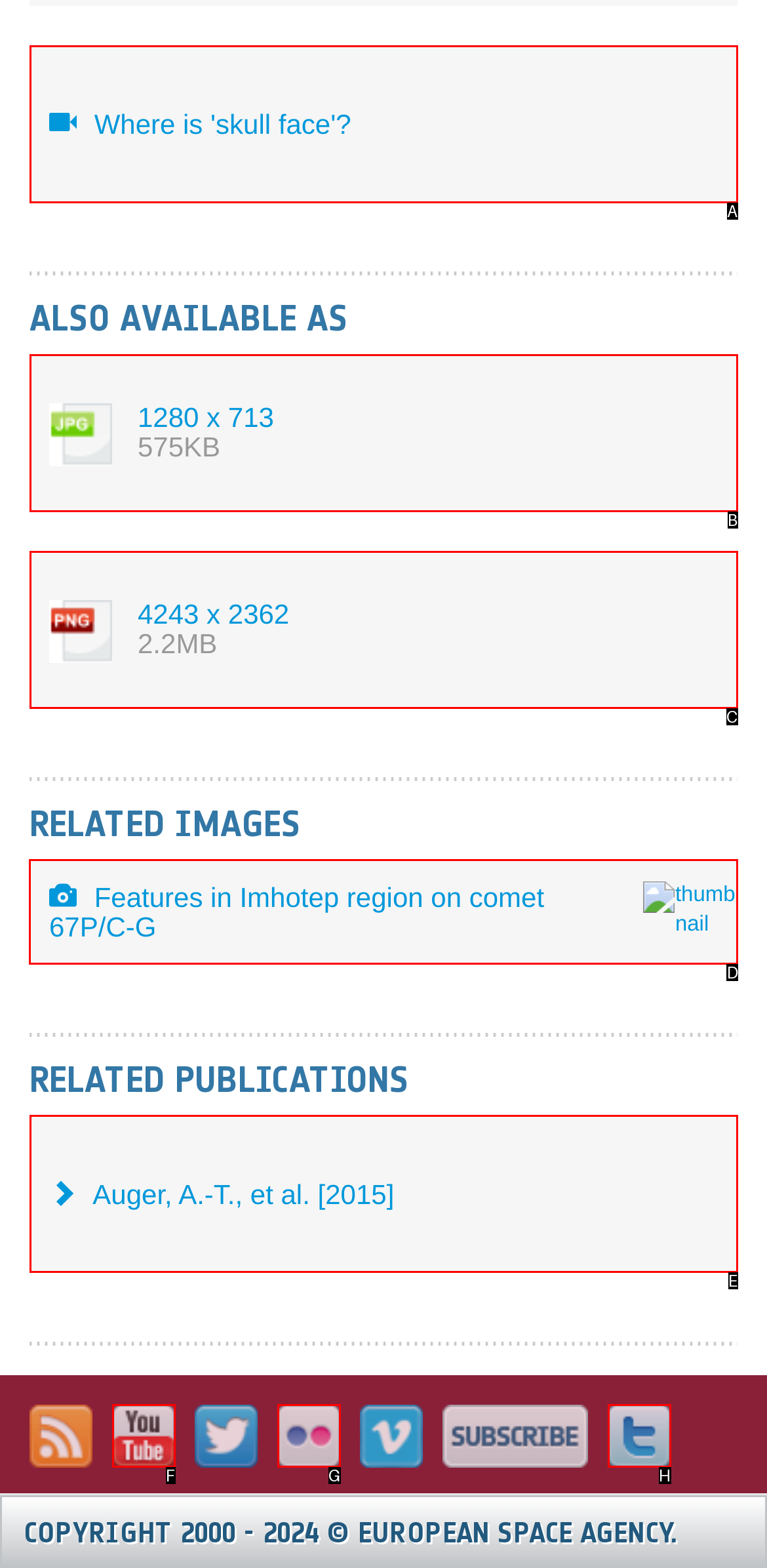Choose the HTML element that needs to be clicked for the given task: View features in Imhotep region on comet 67P/C-G Respond by giving the letter of the chosen option.

D